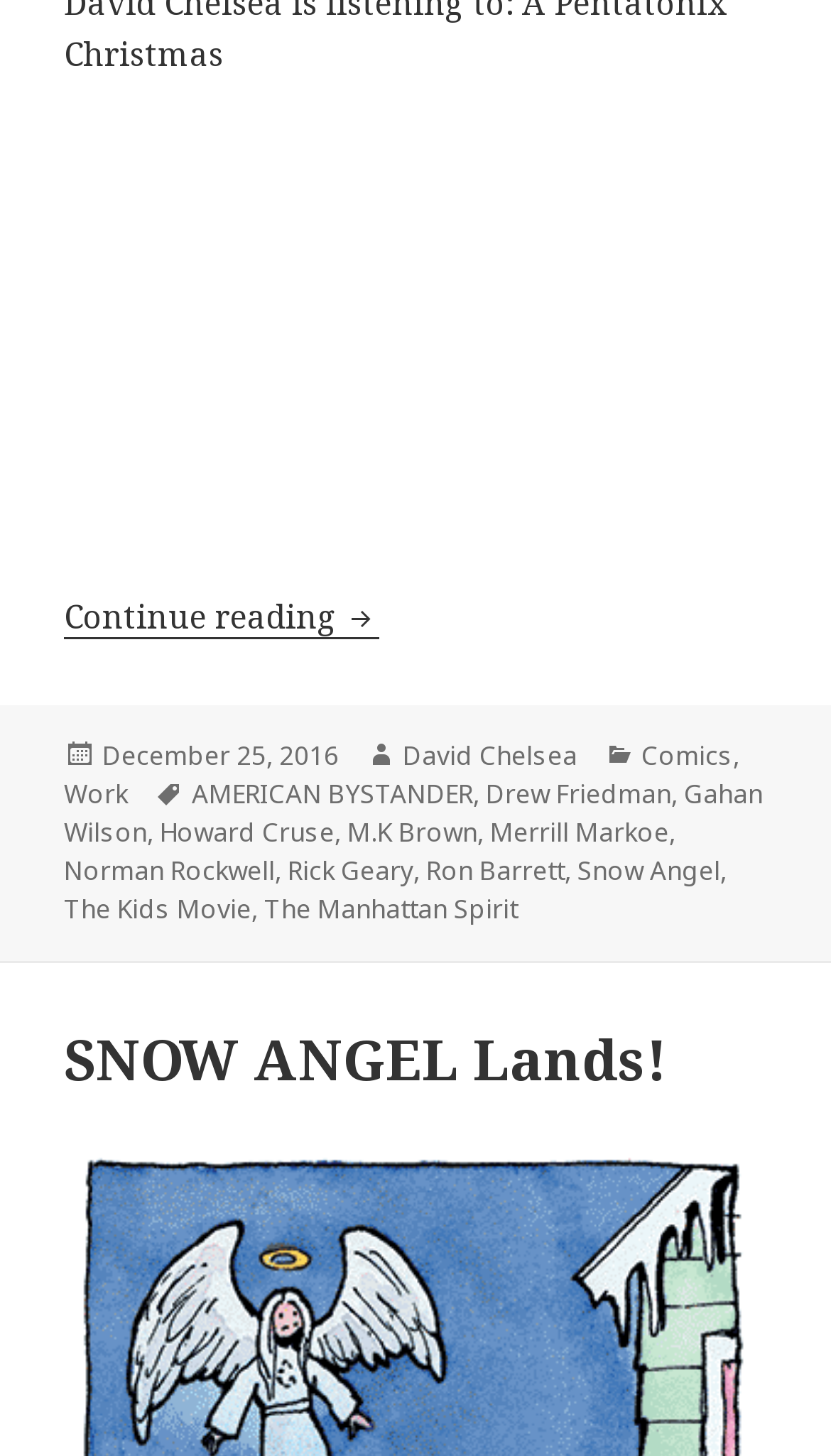Please find the bounding box coordinates (top-left x, top-left y, bottom-right x, bottom-right y) in the screenshot for the UI element described as follows: Comics

[0.772, 0.506, 0.882, 0.533]